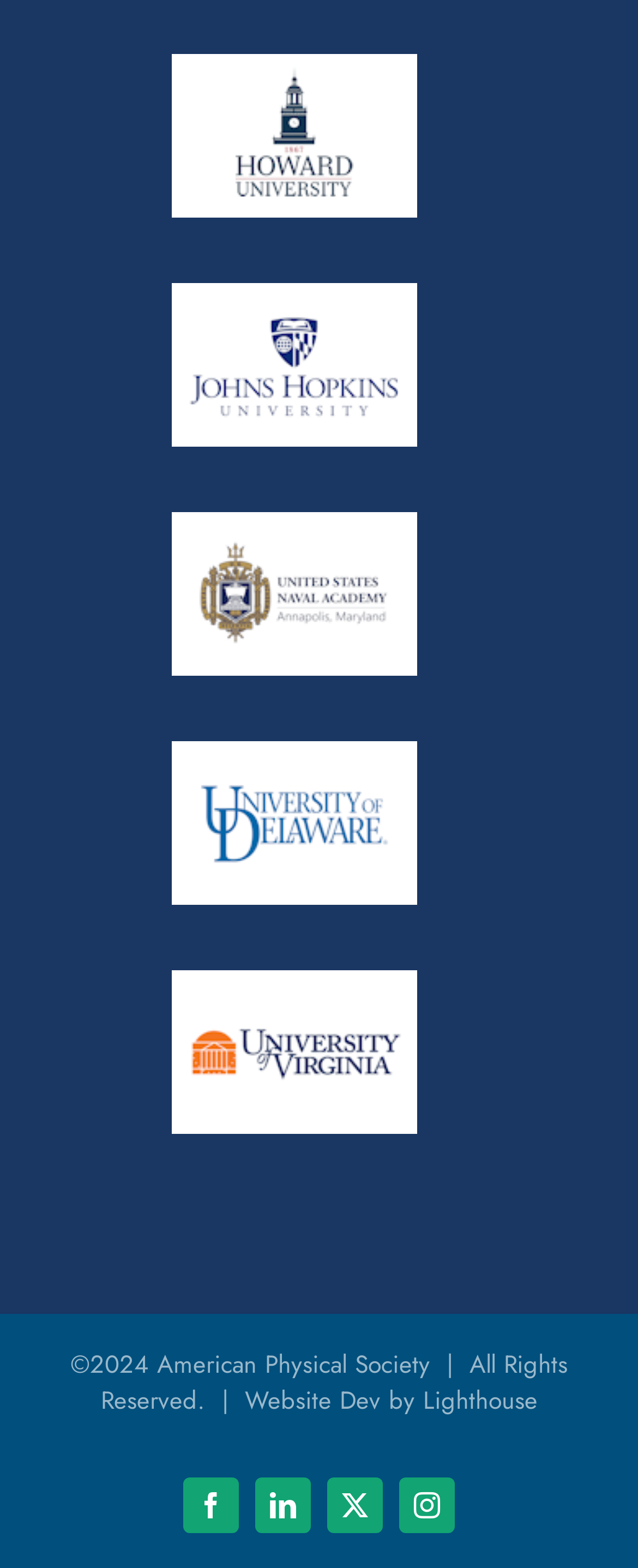What is the copyright year?
Give a one-word or short phrase answer based on the image.

2024